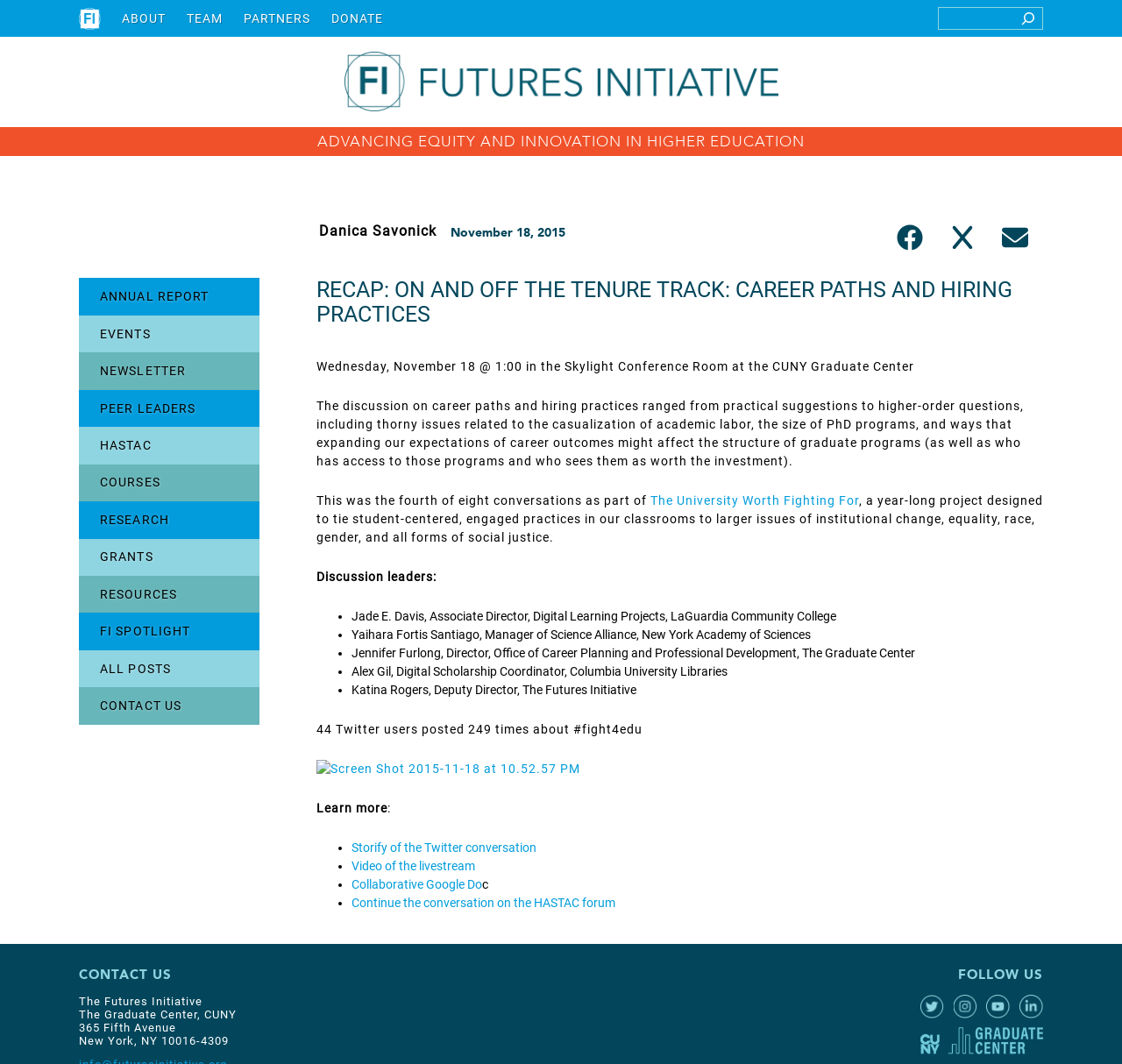Using the provided element description: "Video of the livestream", determine the bounding box coordinates of the corresponding UI element in the screenshot.

[0.313, 0.808, 0.423, 0.821]